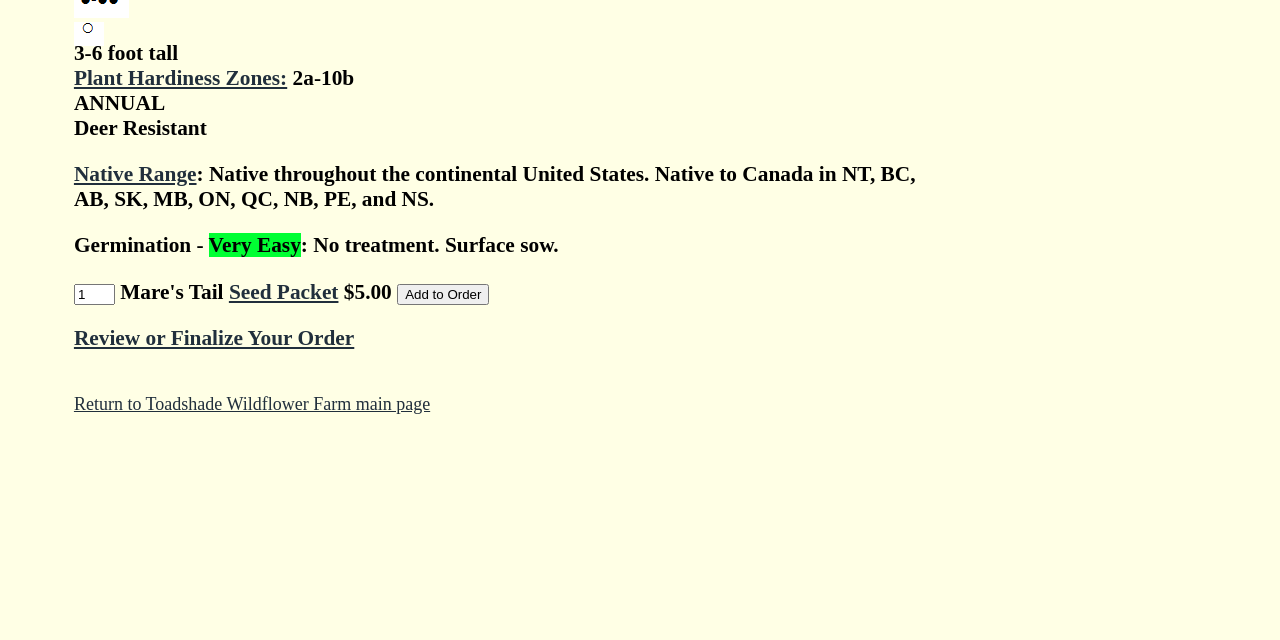Identify the bounding box of the UI element that matches this description: "Plant Hardiness Zones:".

[0.058, 0.102, 0.224, 0.14]